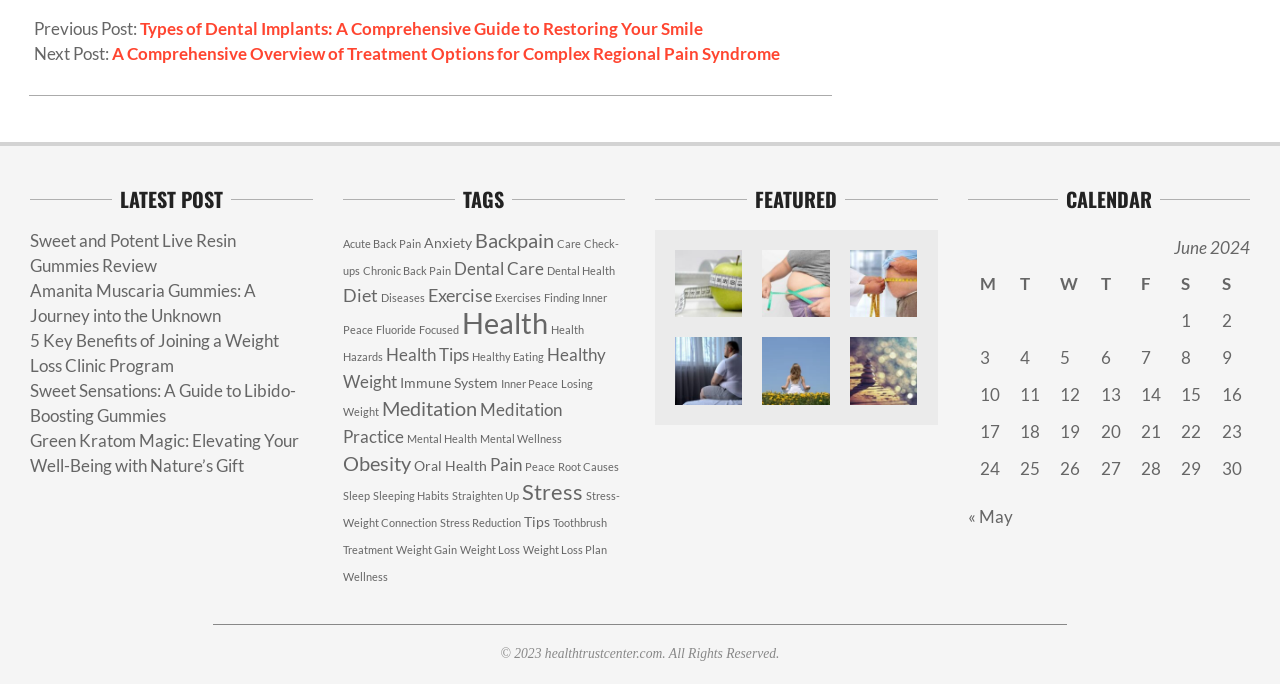Provide a short answer using a single word or phrase for the following question: 
What is the purpose of the 'CALENDAR' section?

To display June 2024 calendar